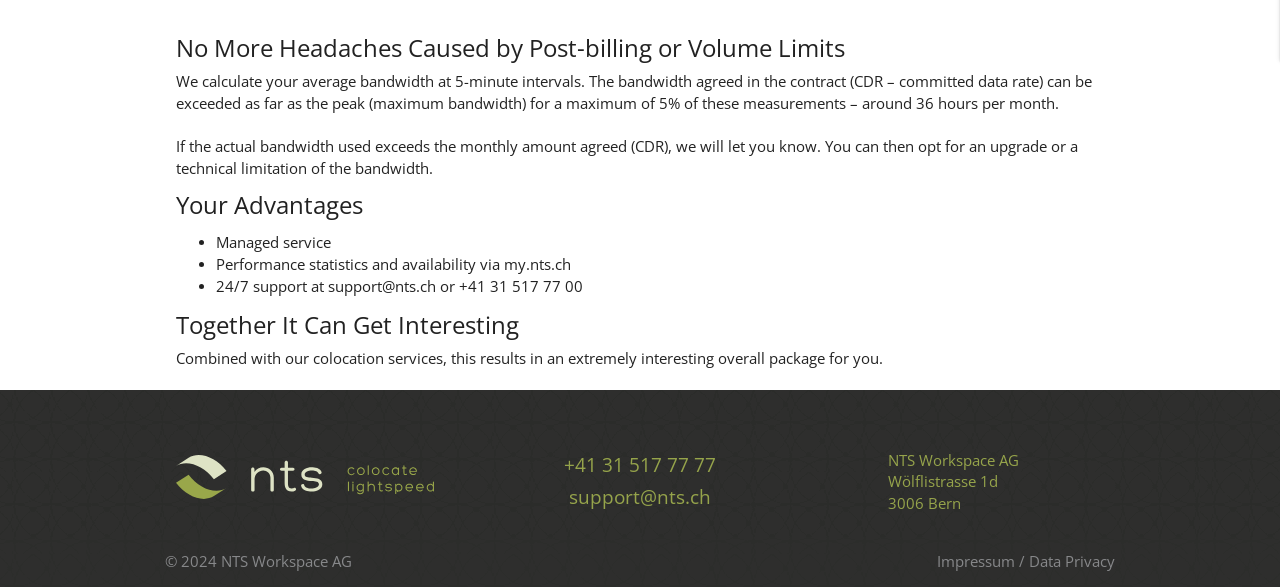With reference to the image, please provide a detailed answer to the following question: What is the purpose of the bandwidth calculation?

The webpage explains that the bandwidth is calculated at 5-minute intervals to avoid post-billing or volume limits. This is mentioned in the first paragraph of the webpage.